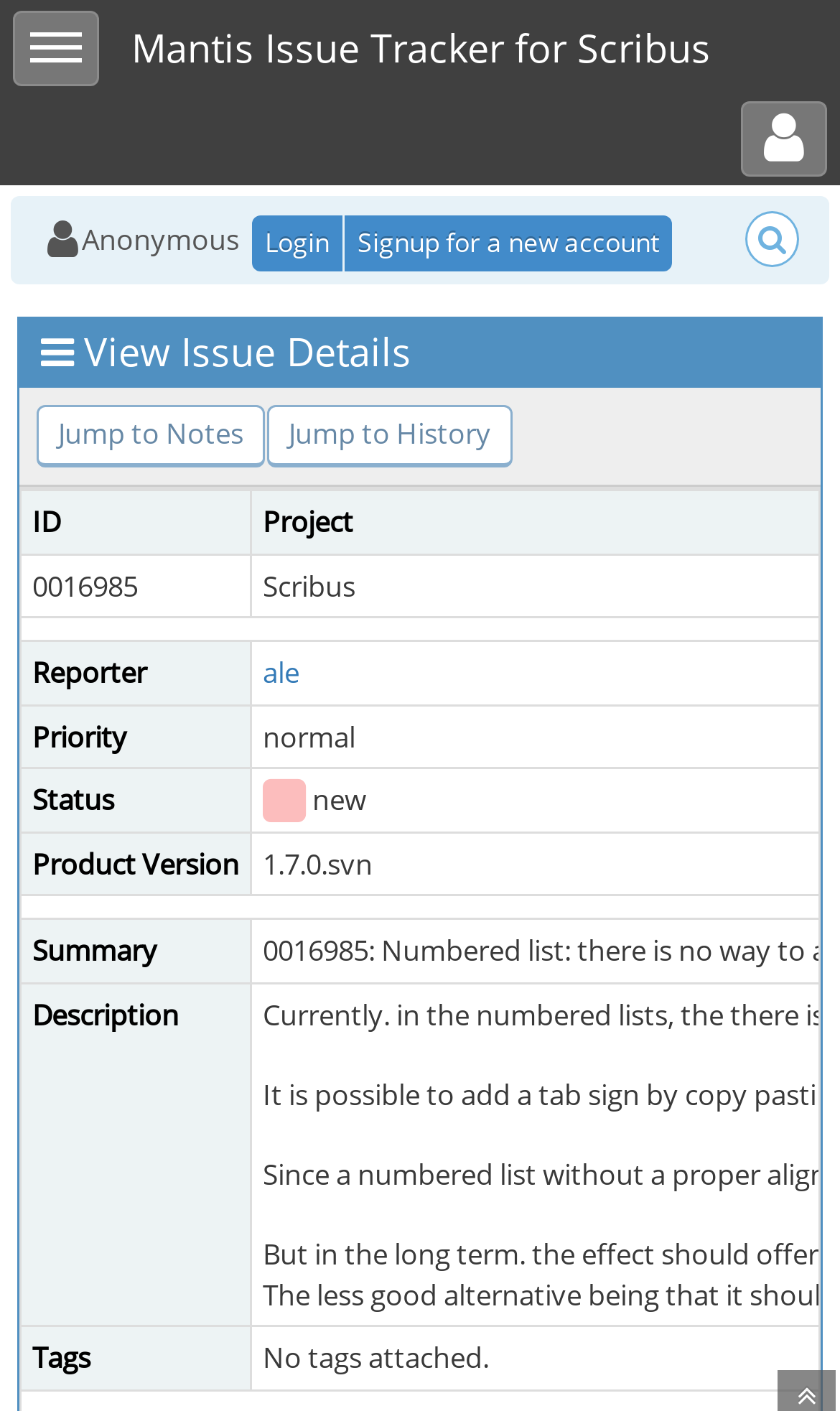How many columns are there in the issue details table?
Observe the image and answer the question with a one-word or short phrase response.

8